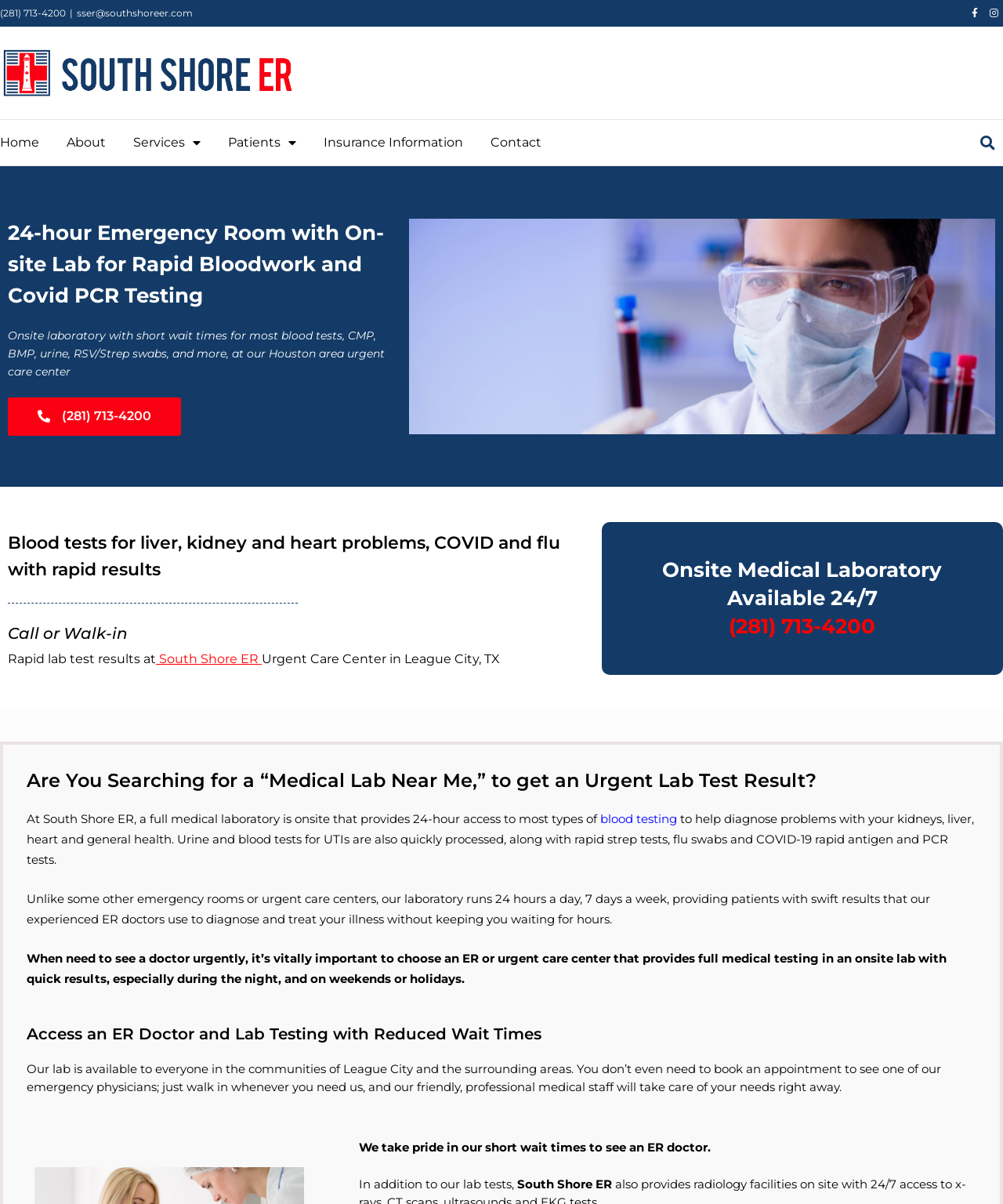Please find the bounding box coordinates (top-left x, top-left y, bottom-right x, bottom-right y) in the screenshot for the UI element described as follows: blood testing

[0.598, 0.674, 0.675, 0.686]